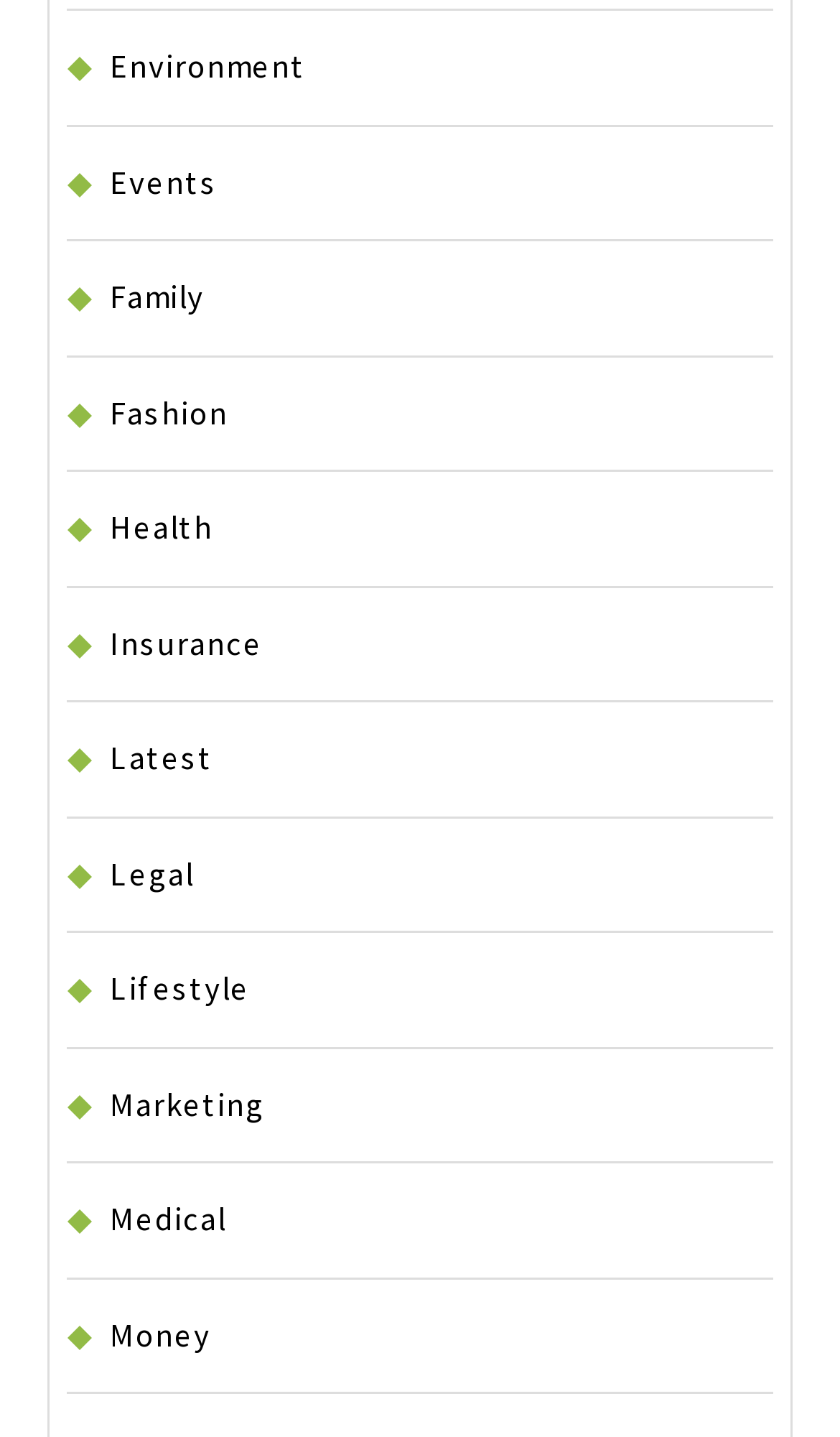How many categories are related to health on this webpage?
Refer to the image and give a detailed answer to the question.

I searched the list of categories on the webpage and found that there are two categories related to health, which are 'Health' and 'Medical'.